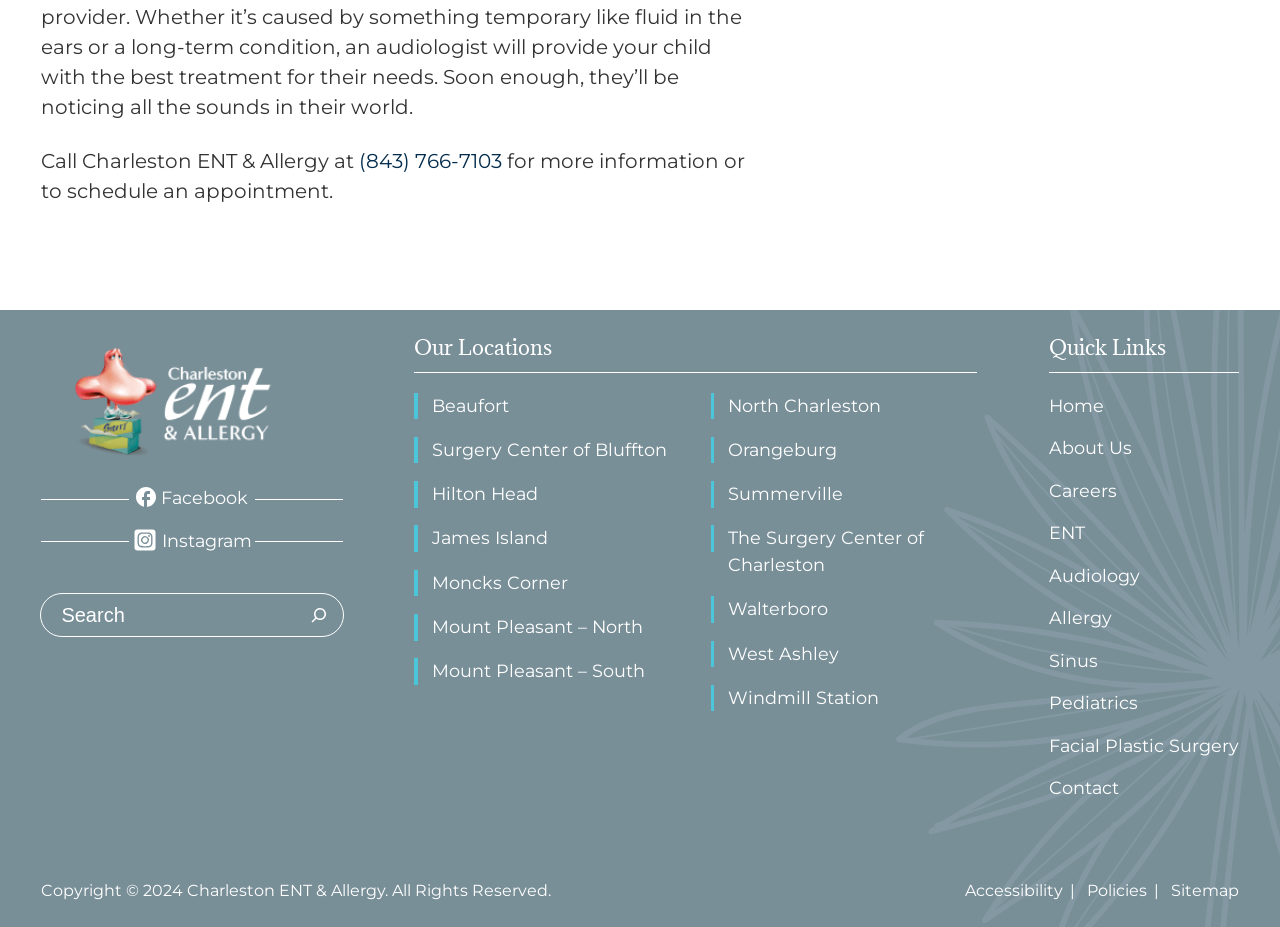Give a one-word or one-phrase response to the question: 
What is the last link listed under 'Quick Links'?

Contact